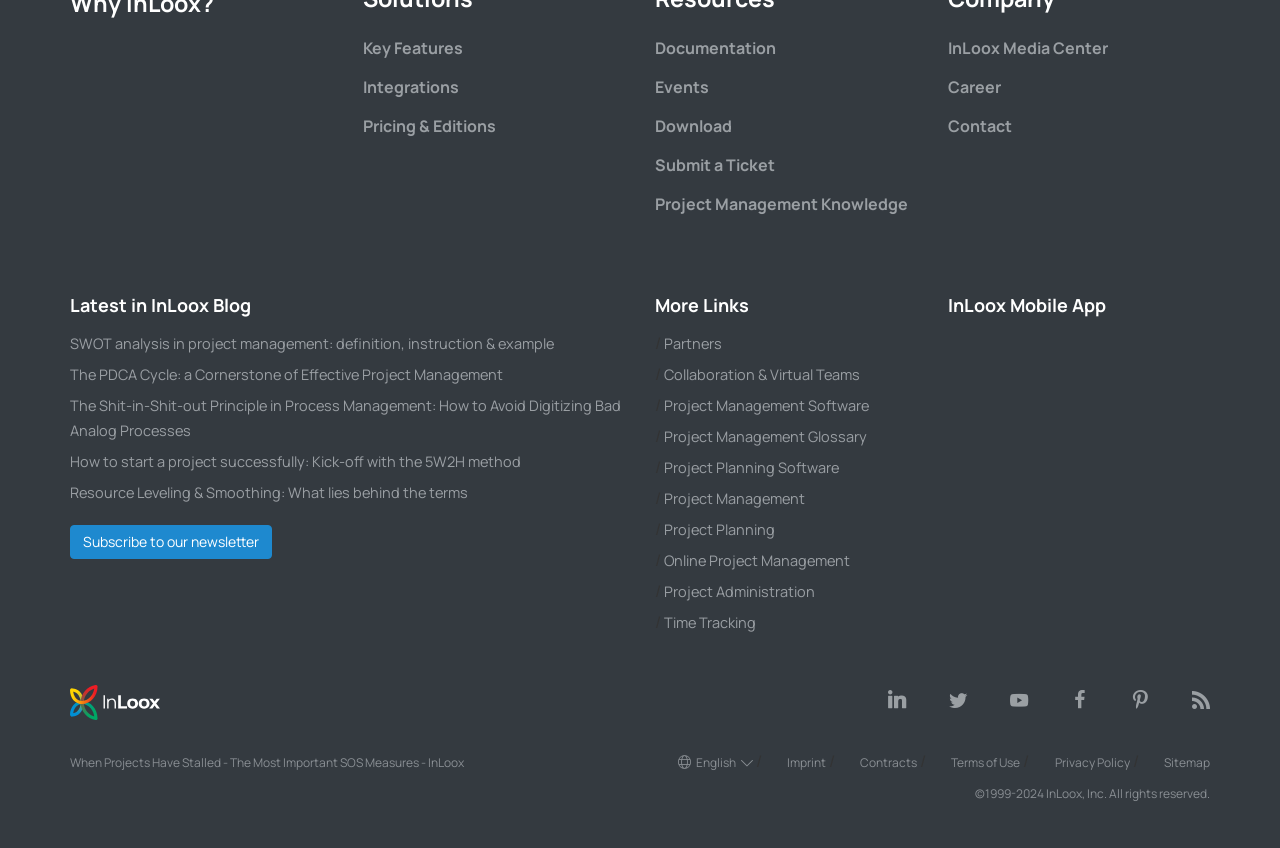Highlight the bounding box coordinates of the region I should click on to meet the following instruction: "Click on Key Features".

[0.283, 0.043, 0.361, 0.069]